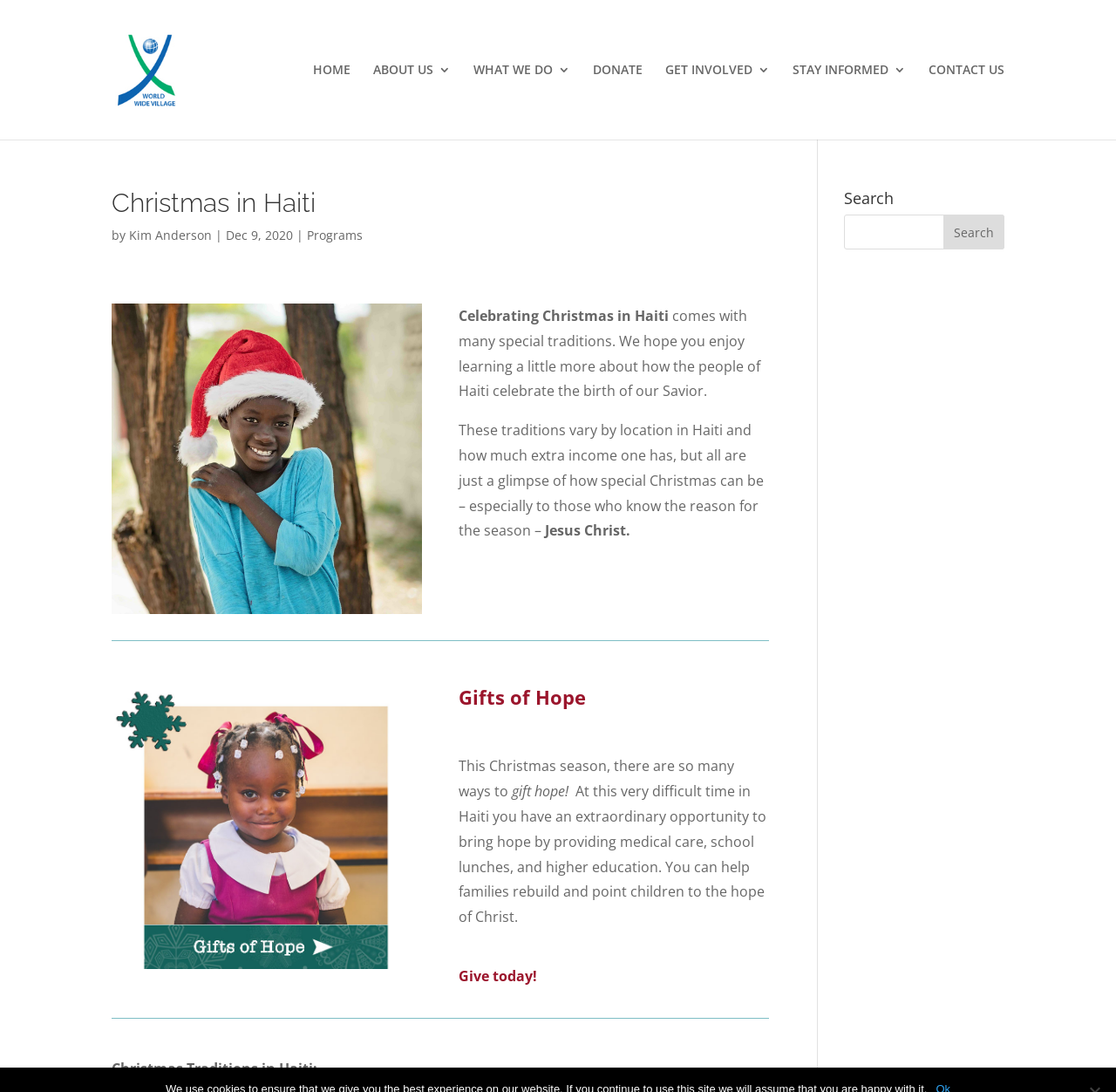Locate the bounding box coordinates of the clickable element to fulfill the following instruction: "Read about 'Gifts of Hope'". Provide the coordinates as four float numbers between 0 and 1 in the format [left, top, right, bottom].

[0.411, 0.629, 0.689, 0.655]